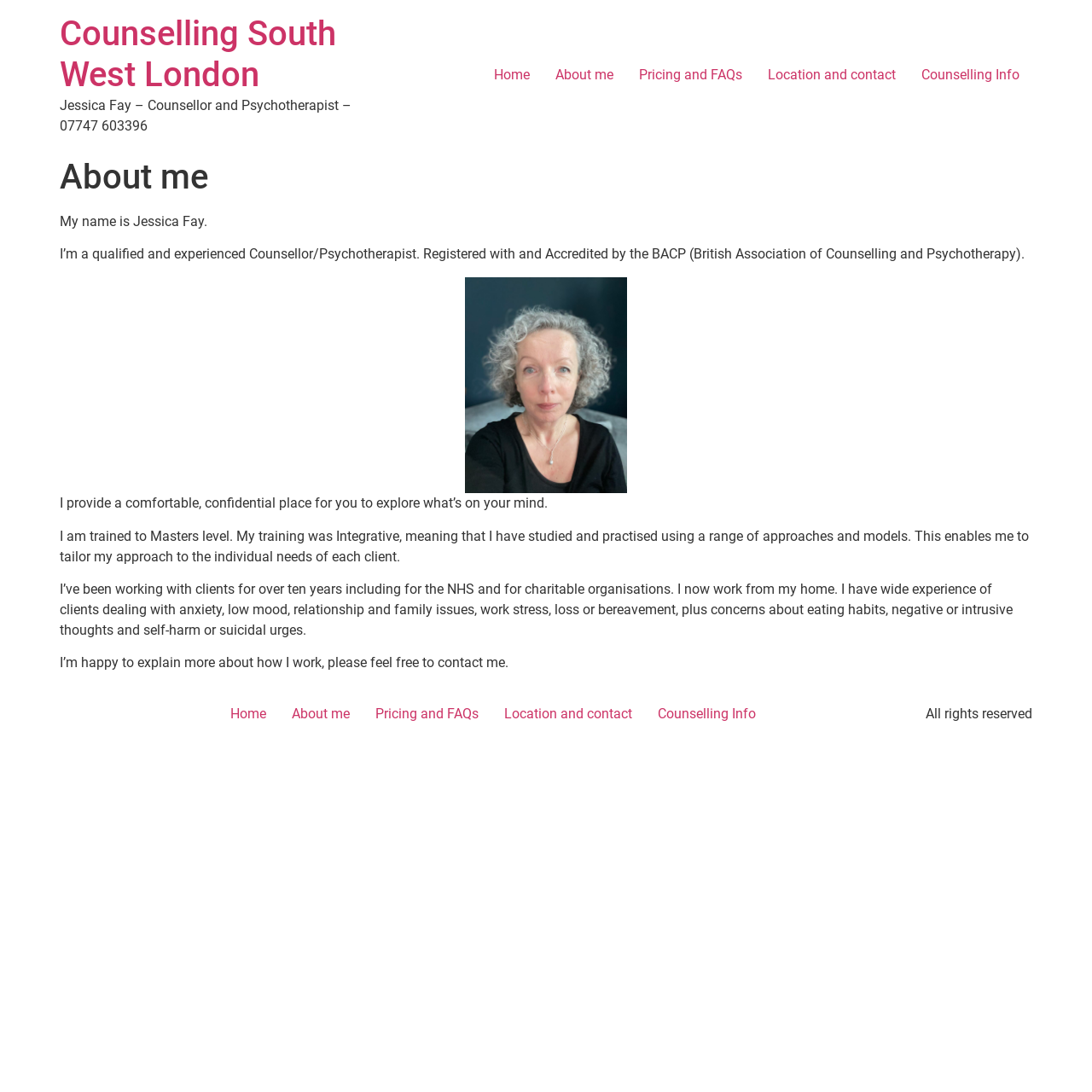Provide a comprehensive caption for the webpage.

This webpage is about Jessica Fay, a Counsellor and Psychotherapist based in South West London. At the top, there is a heading that reads "Counselling South West London" with a link to the same title. Below this, there is a static text that displays Jessica Fay's name, phone number, and profession.

On the top-right corner, there are five links: "Home", "About me", "Pricing and FAQs", "Location and contact", and "Counselling Info". These links are repeated at the bottom of the page.

The main content of the page is divided into sections. The first section has a heading "About me" and introduces Jessica Fay as a qualified and experienced Counsellor/Psychotherapist. Below this, there is a paragraph that describes her approach to counselling.

To the right of this text, there is a figure, likely an image, with a link. The image is positioned roughly in the middle of the page.

The next section describes Jessica Fay's qualifications, including her Master's level training and experience working with clients for over ten years. This is followed by a section that lists the types of issues she has experience with, including anxiety, low mood, and relationship issues.

Finally, there is a call to action, encouraging visitors to contact her to learn more about her approach. At the very bottom of the page, there is a copyright notice that reads "All rights reserved".